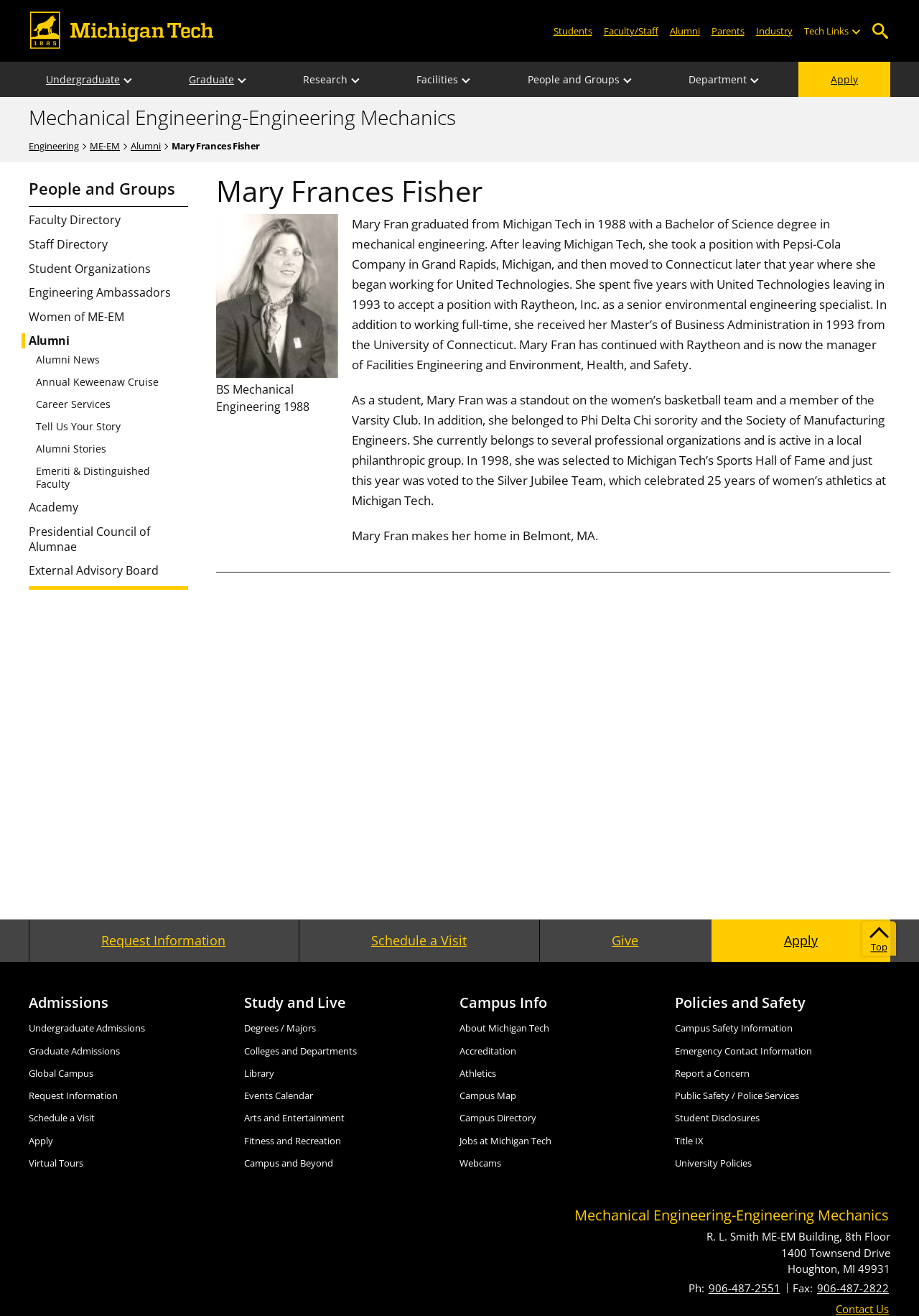Please give a succinct answer to the question in one word or phrase:
What is the name of the person featured on this webpage?

Mary Frances Fisher